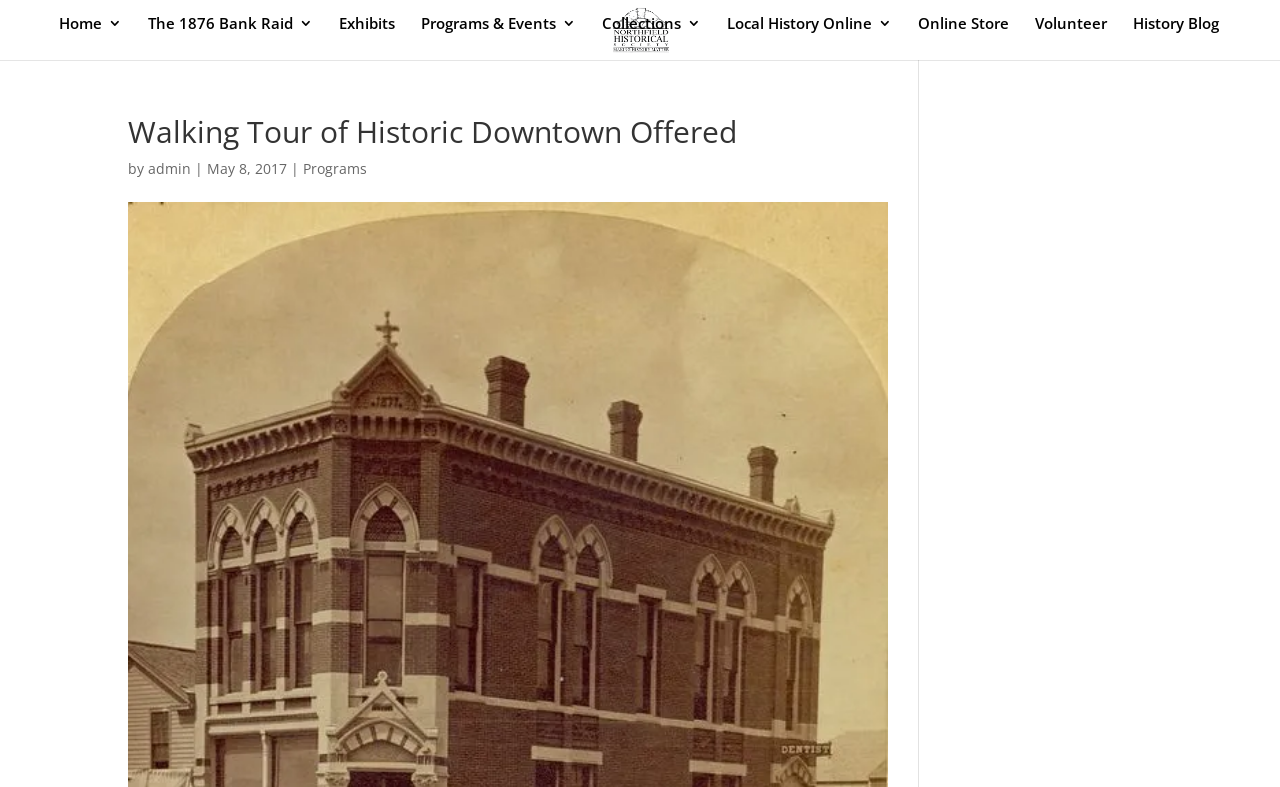Can you provide the bounding box coordinates for the element that should be clicked to implement the instruction: "Choose a flight arrival date"?

None